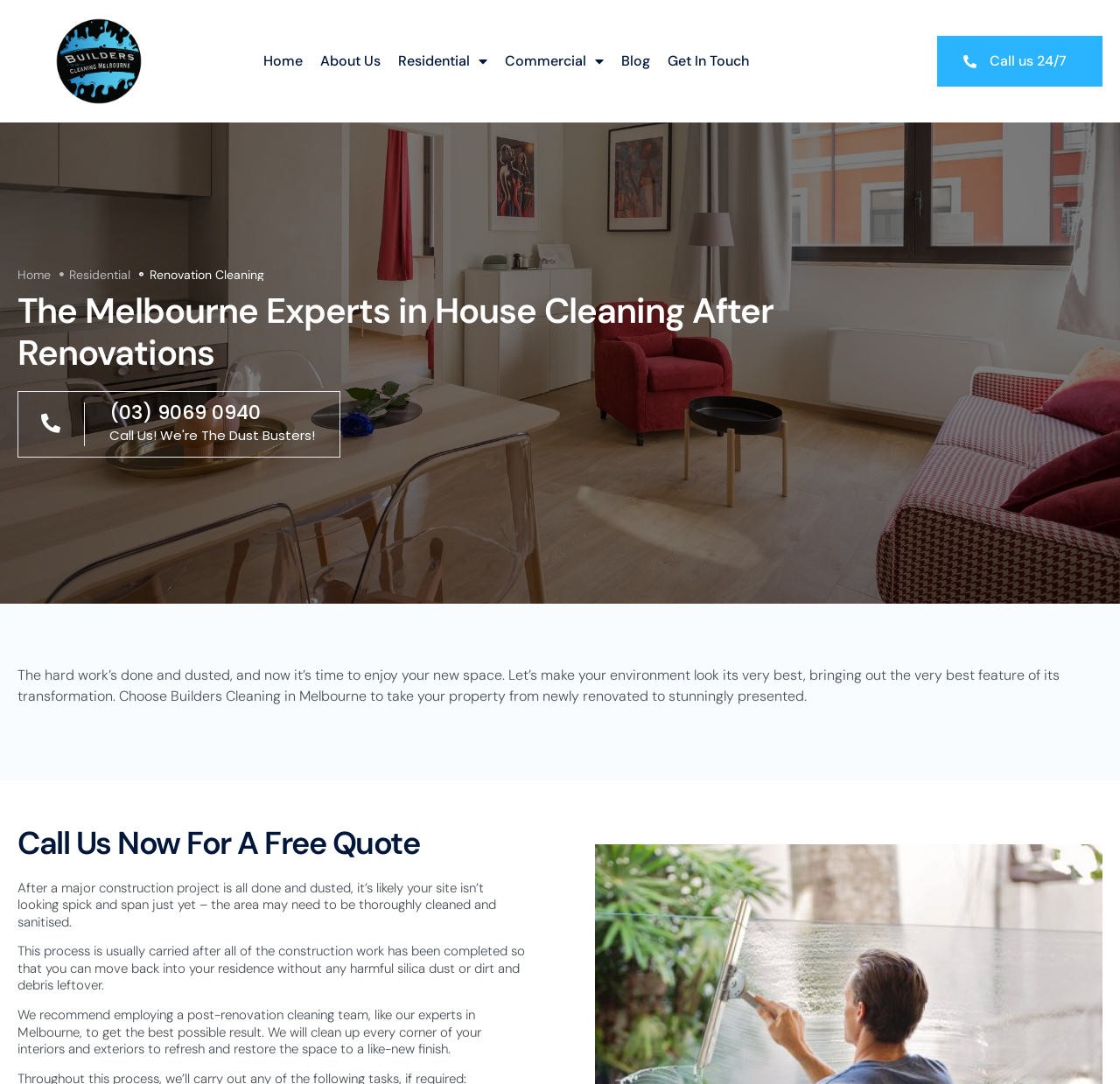Identify the first-level heading on the webpage and generate its text content.

The Melbourne Experts in House Cleaning After Renovations